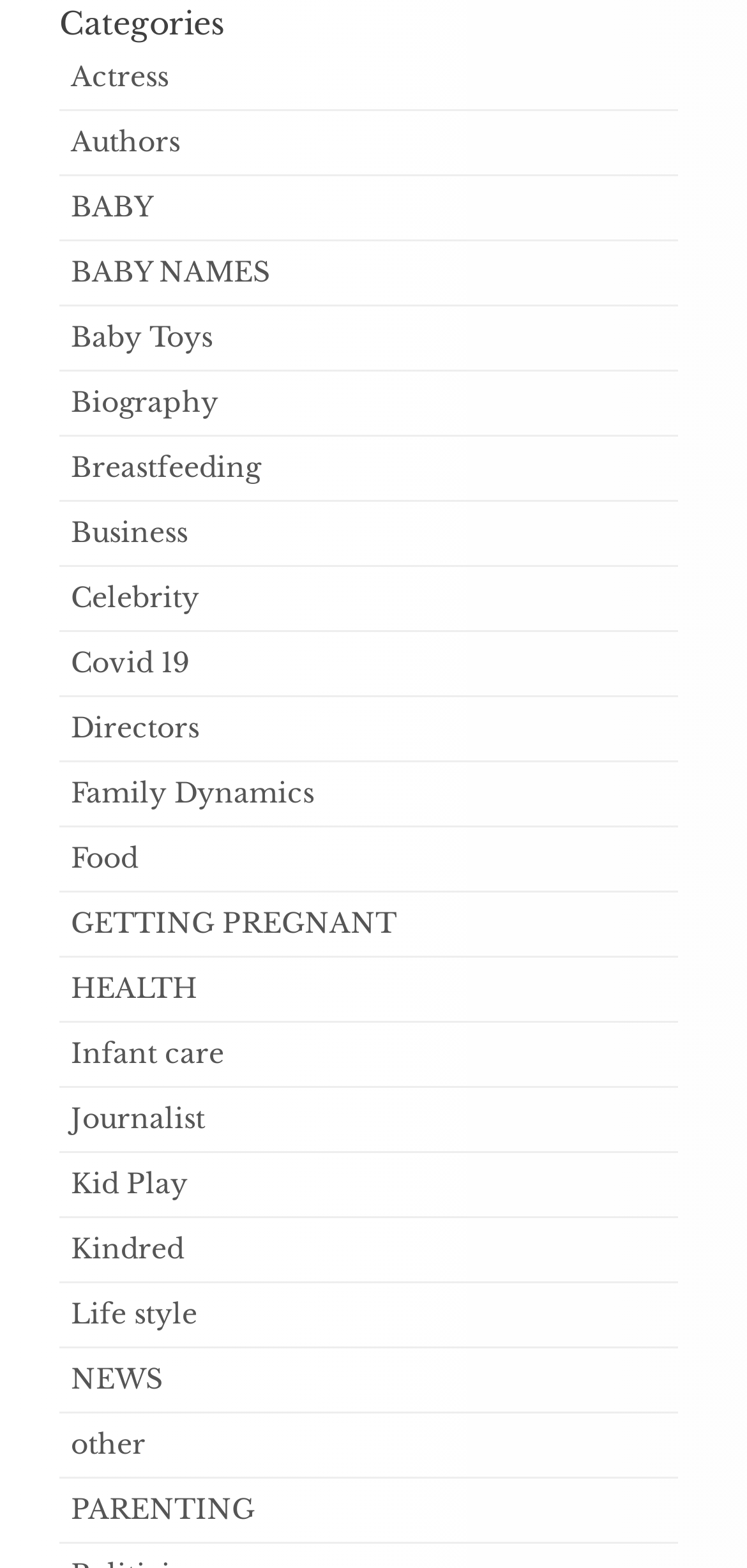How many categories are listed?
Please provide a single word or phrase based on the screenshot.

20